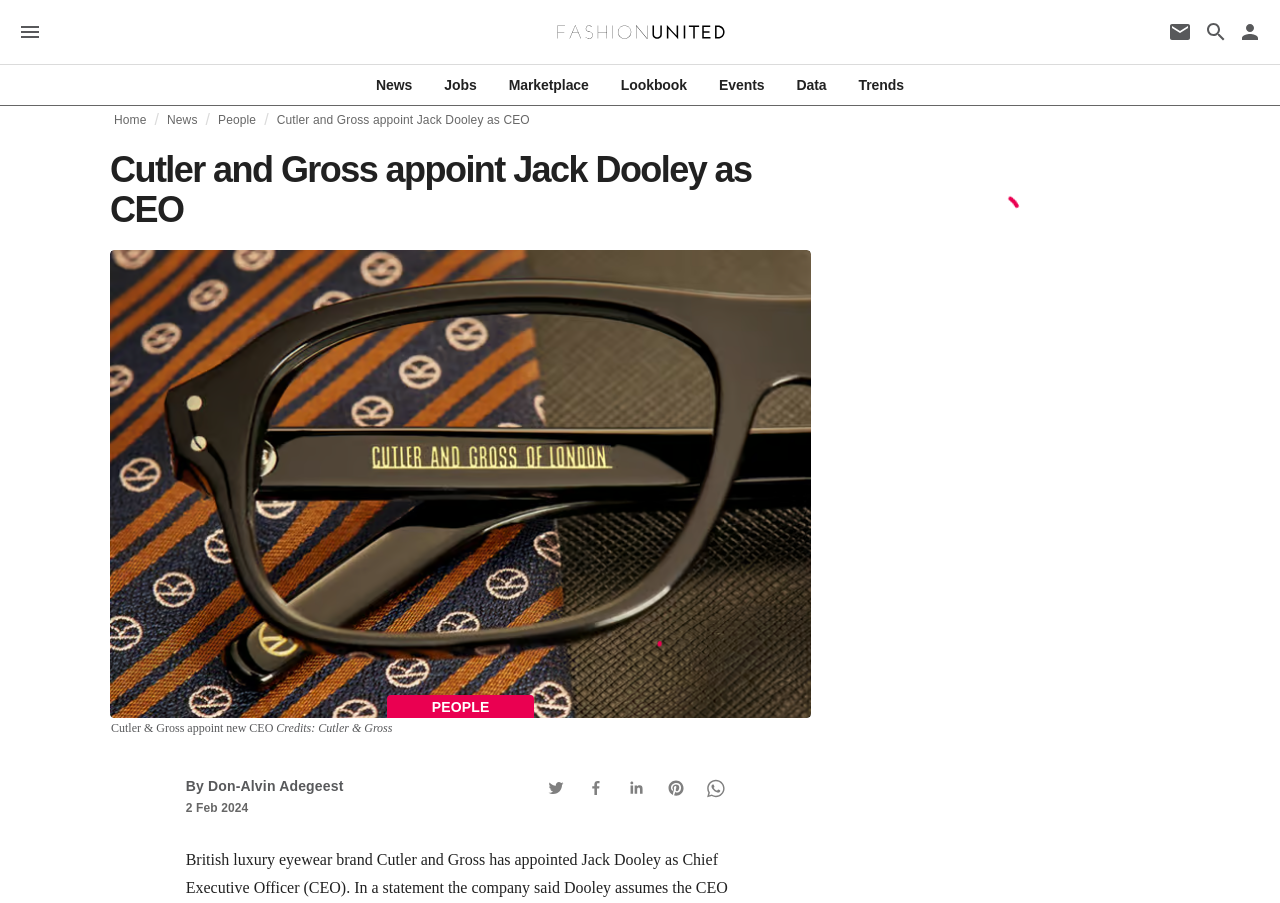What is the date of the news article?
Answer the question in as much detail as possible.

I found the answer by looking at the timestamp of the news article, which is located below the header and contains the date '2 February 2024 at 2:13:14 pm UTC'.